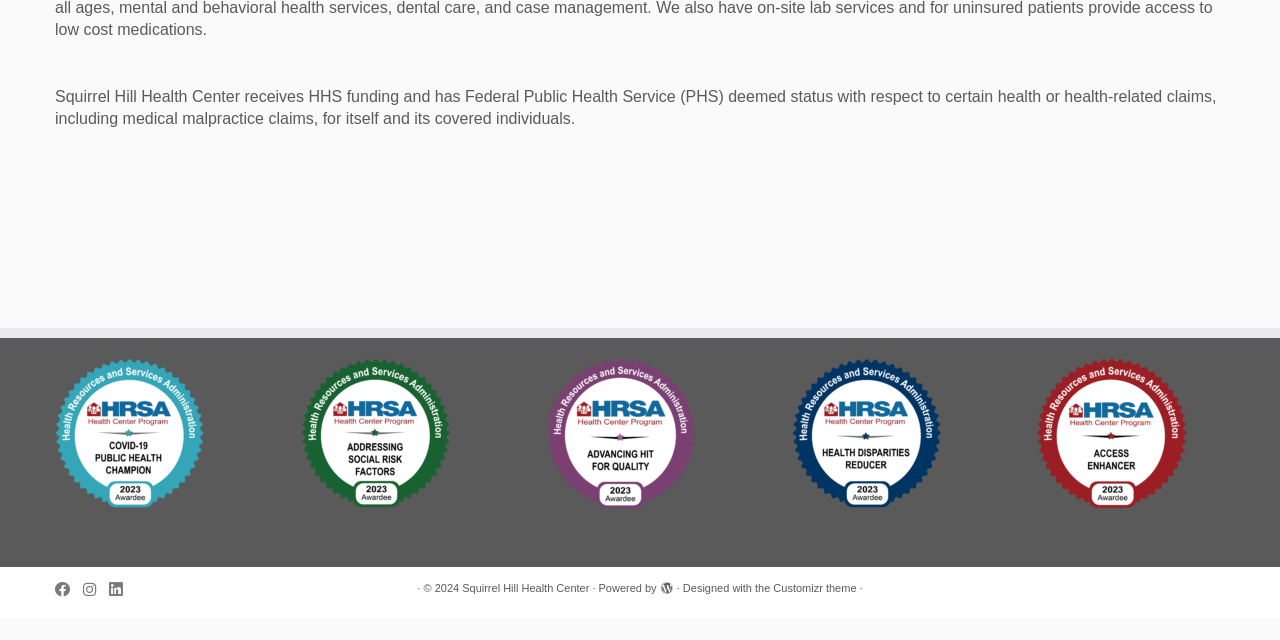Please determine the bounding box of the UI element that matches this description: Customizr theme. The coordinates should be given as (top-left x, top-left y, bottom-right x, bottom-right y), with all values between 0 and 1.

[0.604, 0.903, 0.669, 0.936]